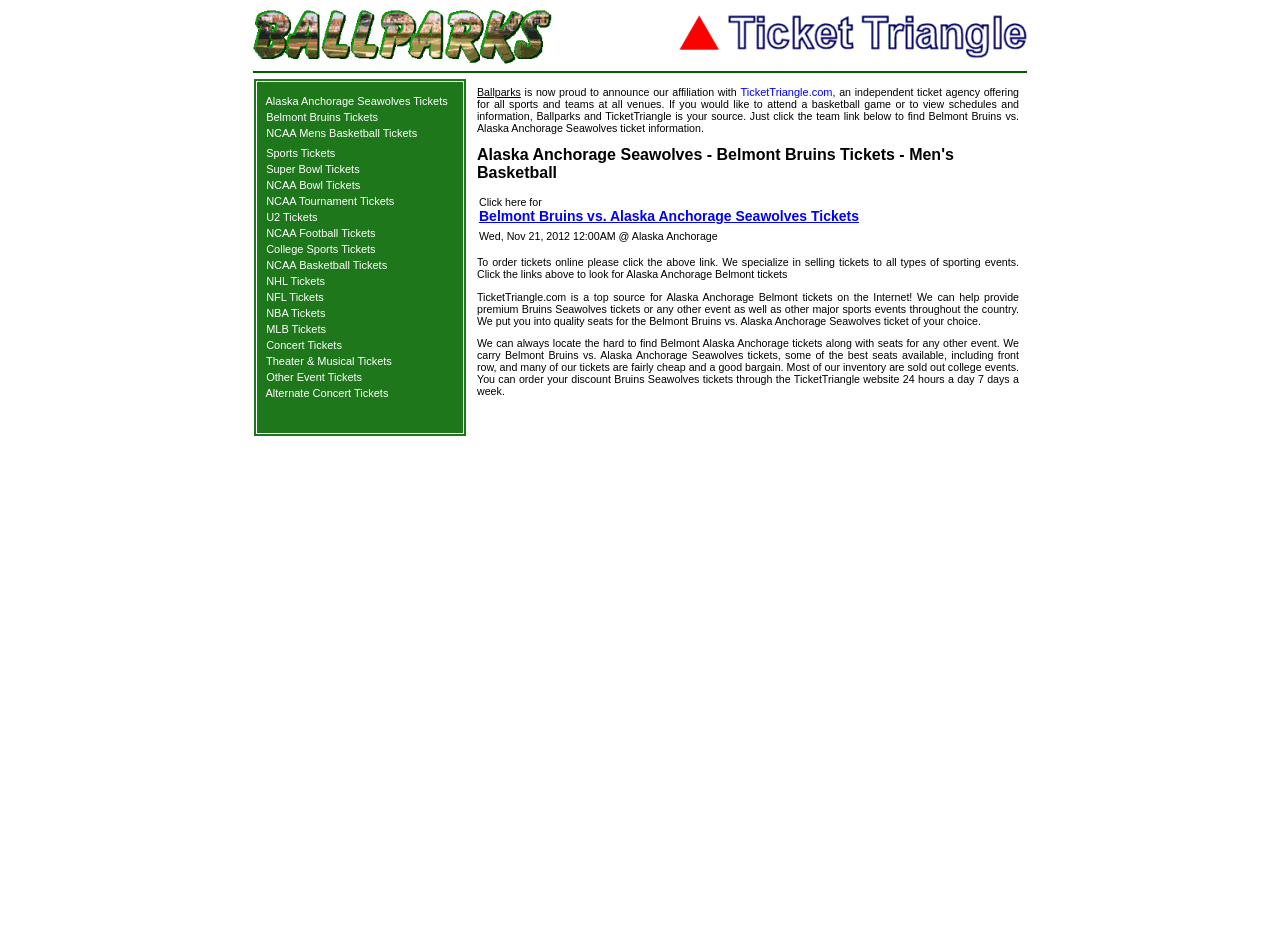Answer the question below in one word or phrase:
How many rows are in the table?

87